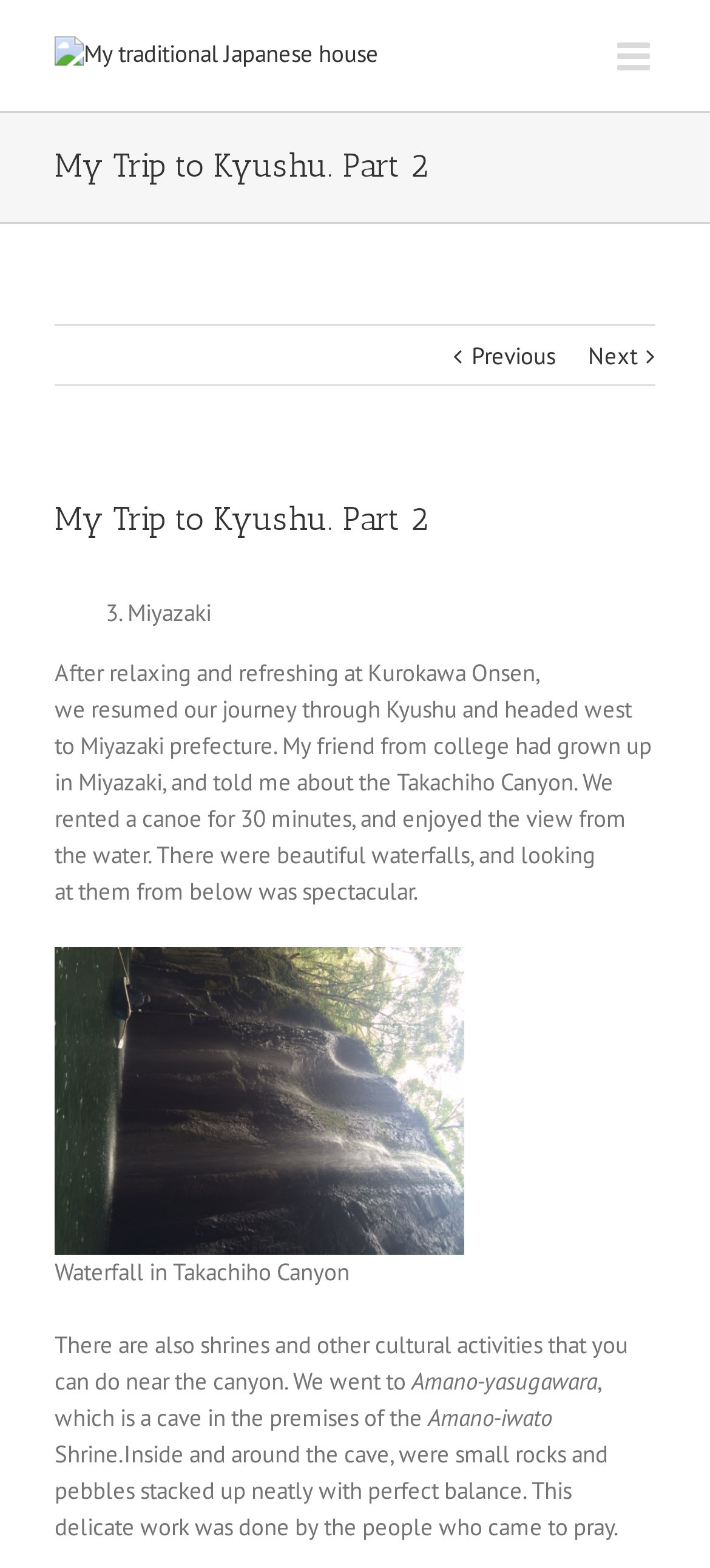Identify the first-level heading on the webpage and generate its text content.

My Trip to Kyushu. Part 2